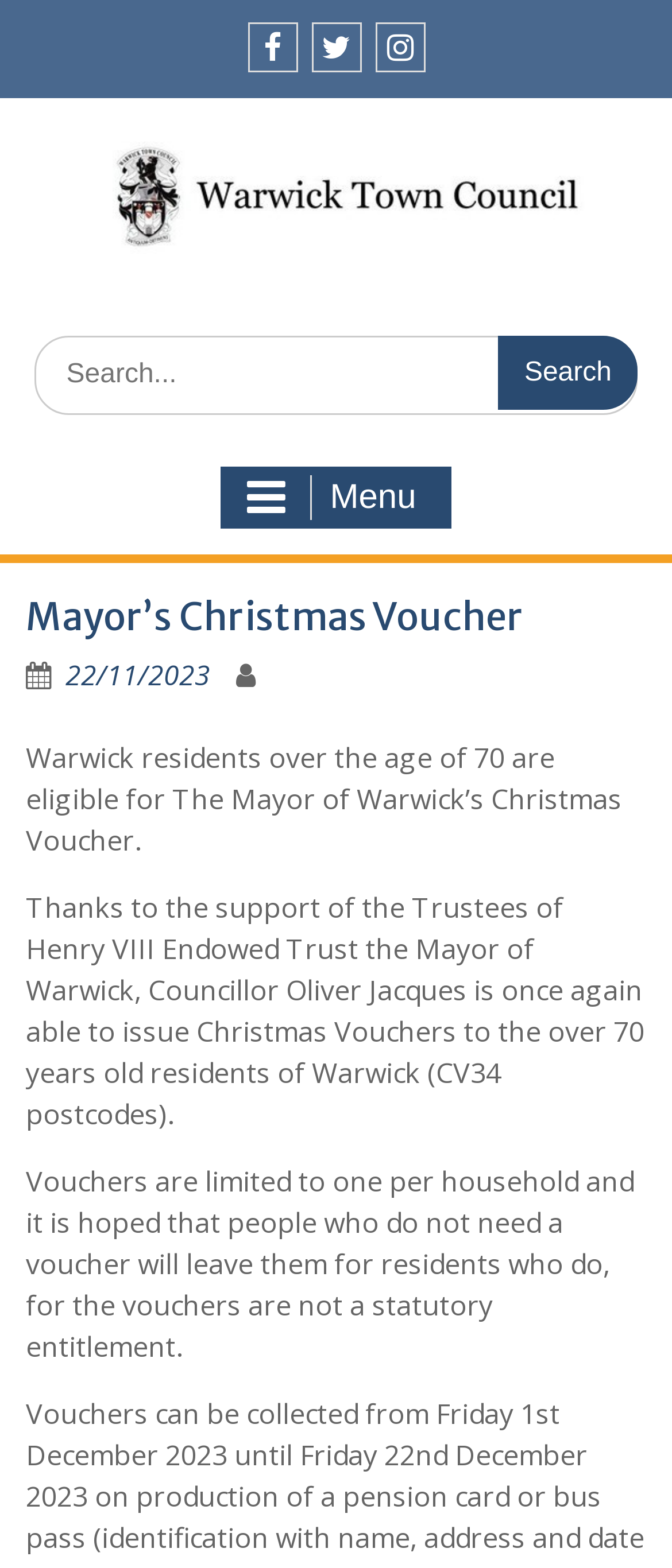Can you find the bounding box coordinates for the UI element given this description: "Menu"? Provide the coordinates as four float numbers between 0 and 1: [left, top, right, bottom].

[0.329, 0.298, 0.671, 0.337]